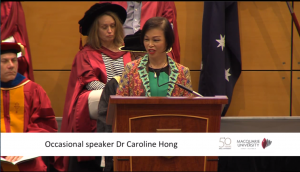Paint a vivid picture with your words by describing the image in detail.

The image depicts Dr. Caroline Hong as she delivers an address during the graduation ceremony at Macquarie University. Standing at a wooden podium, Dr. Hong is dressed in a vibrant outfit, adorned with a colorful patterned shawl that reflects her cultural background. The backdrop features the Australian flag, setting a ceremonial tone for the occasion. Behind her, attendees in academic regalia, including a woman in a hat and robe, watch attentively. The caption at the bottom identifies her role as the "Occasional speaker Dr. Caroline Hong," highlighting her significance as a keynote speaker for this important event, which celebrates the achievements of the graduating class.